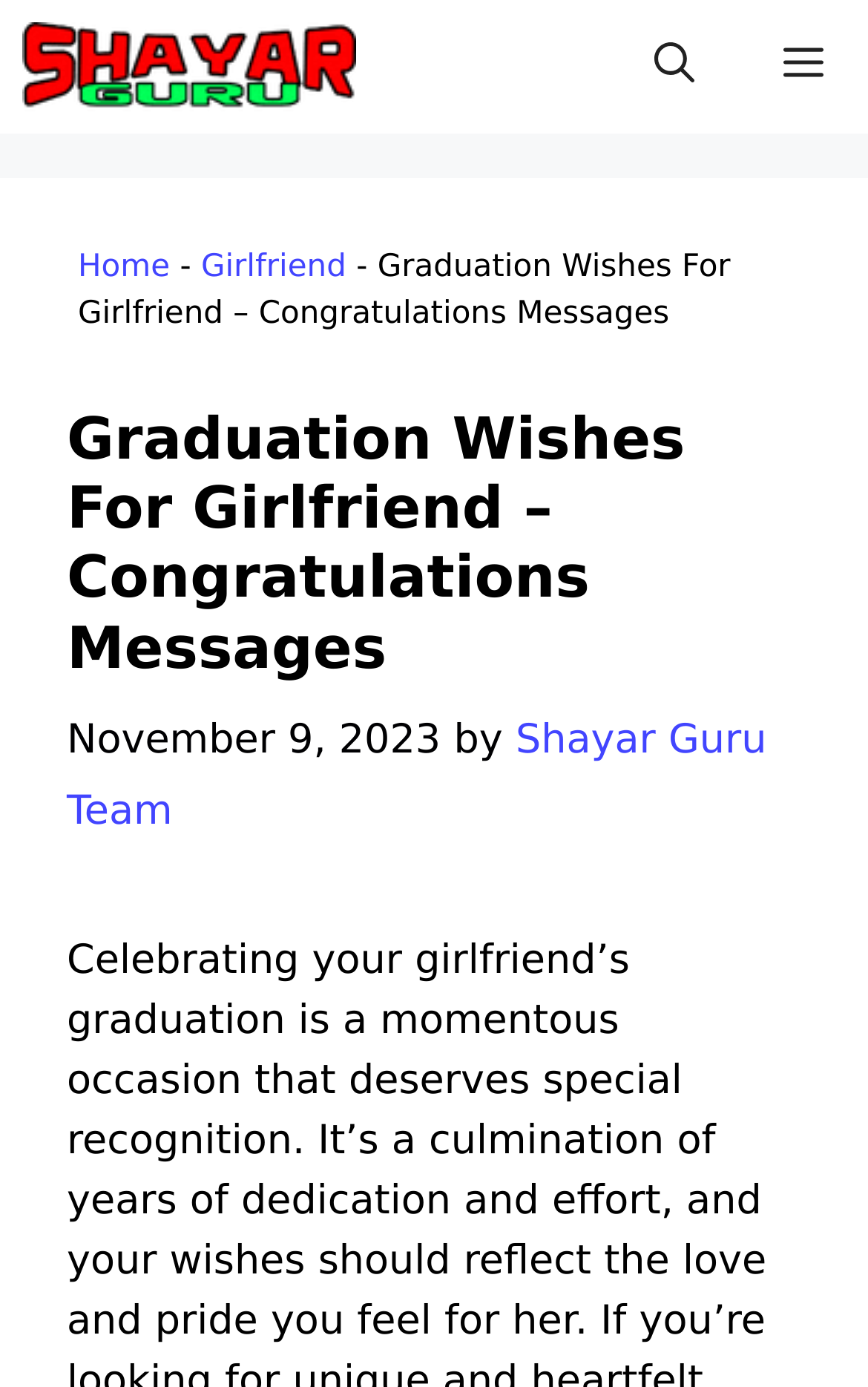Who is the author of the article?
Please use the visual content to give a single word or phrase answer.

Shayar Guru Team